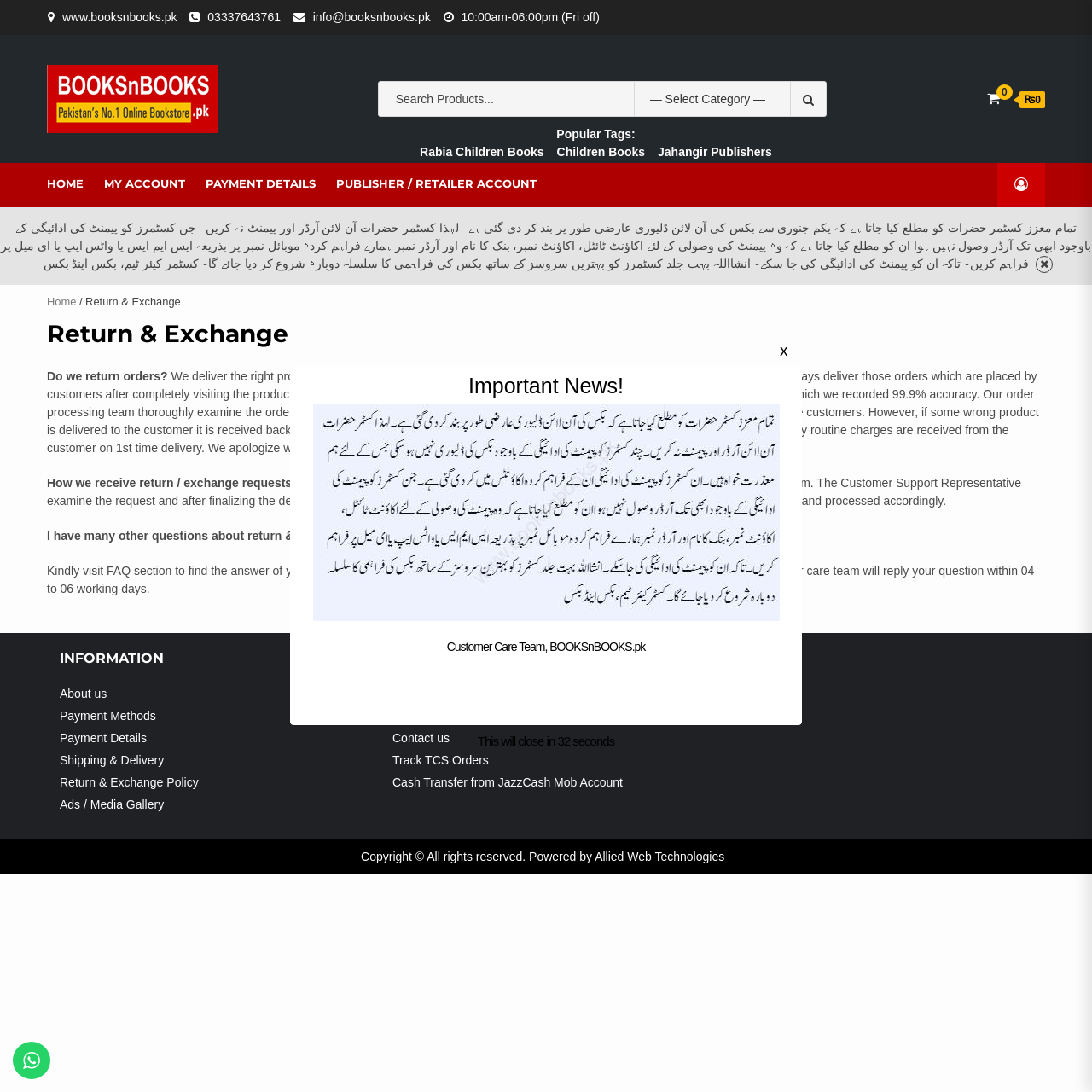Determine the bounding box coordinates for the UI element described. Format the coordinates as (top-left x, top-left y, bottom-right x, bottom-right y) and ensure all values are between 0 and 1. Element description: parent_node: — Select Category —

[0.724, 0.075, 0.756, 0.106]